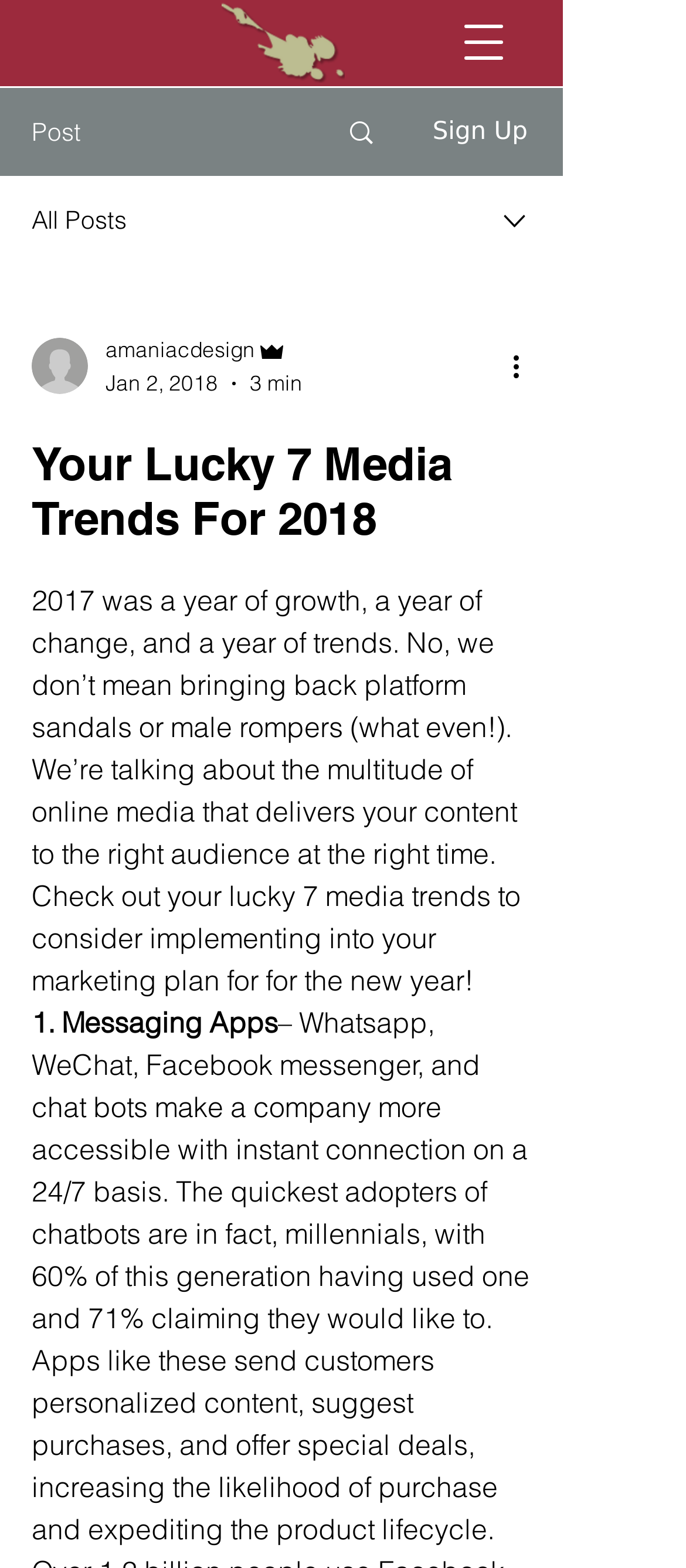What is the date of the article?
Please answer the question with a detailed and comprehensive explanation.

I found the date of the article by looking at the generic element that contains the text 'Jan 2, 2018' under the combobox. This element is likely indicating the publication date of the article.